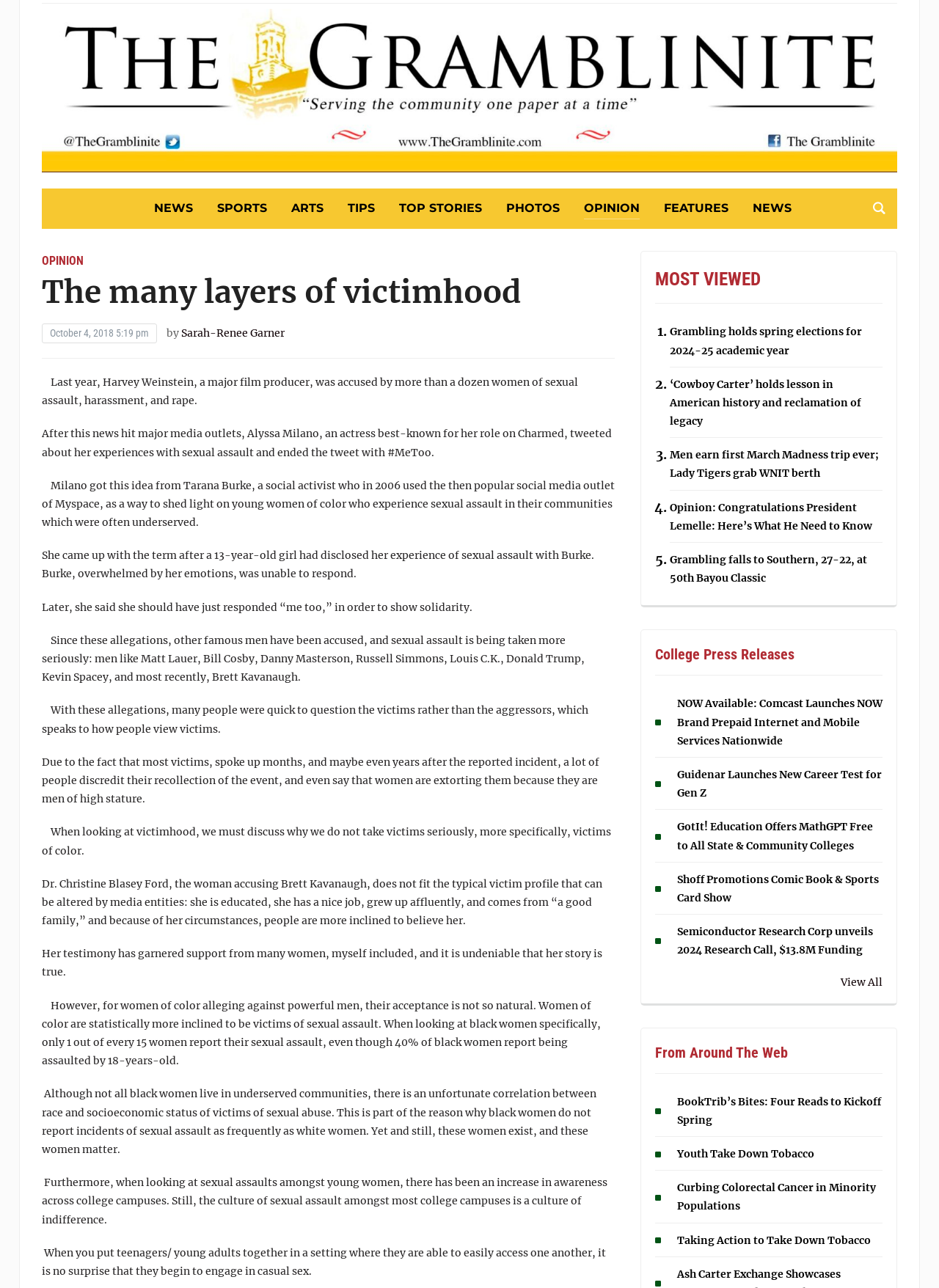Calculate the bounding box coordinates for the UI element based on the following description: "Youth Take Down Tobacco". Ensure the coordinates are four float numbers between 0 and 1, i.e., [left, top, right, bottom].

[0.721, 0.891, 0.867, 0.901]